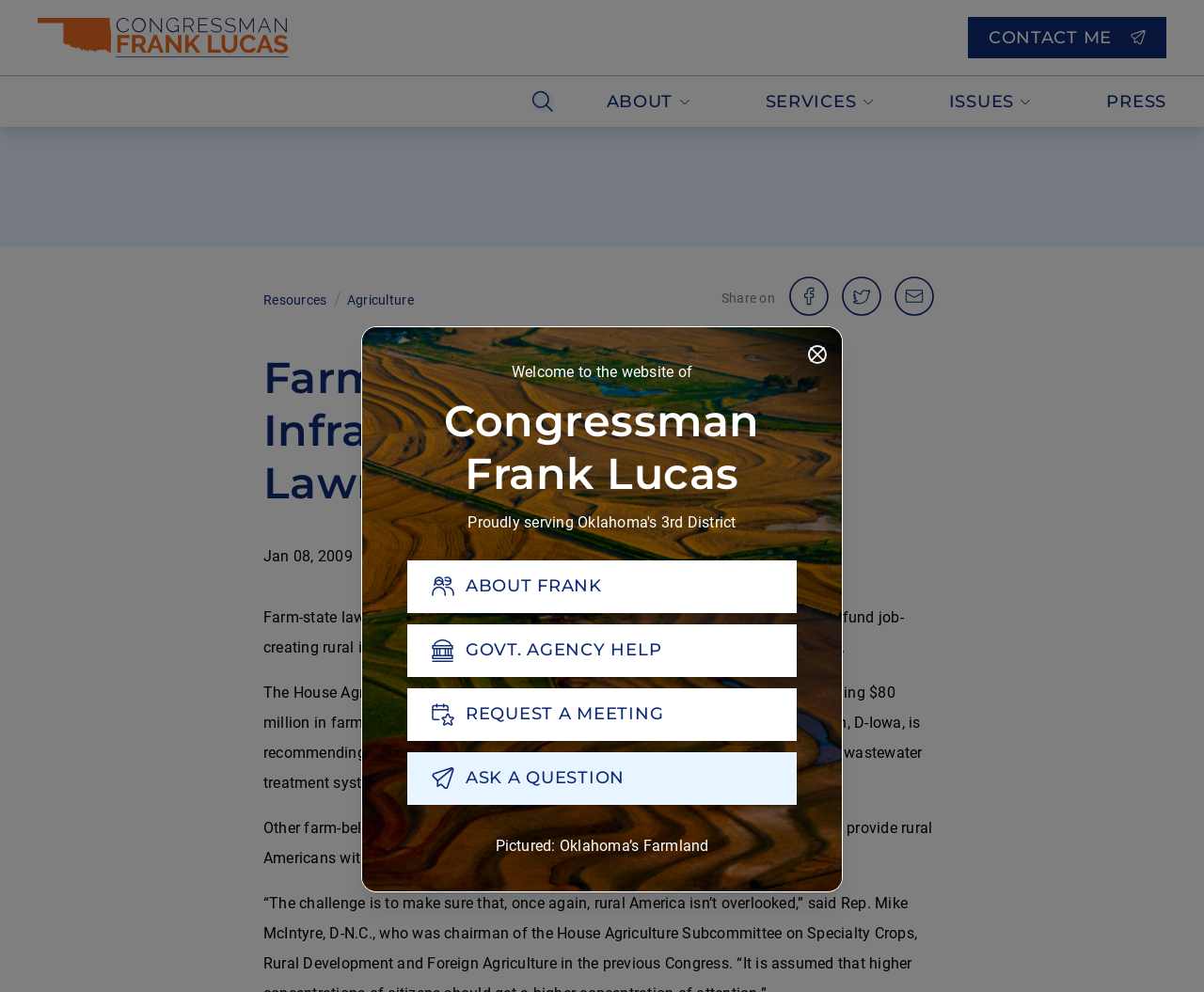Determine the bounding box coordinates of the clickable element necessary to fulfill the instruction: "Click the 'Search' button". Provide the coordinates as four float numbers within the 0 to 1 range, i.e., [left, top, right, bottom].

[0.429, 0.077, 0.472, 0.128]